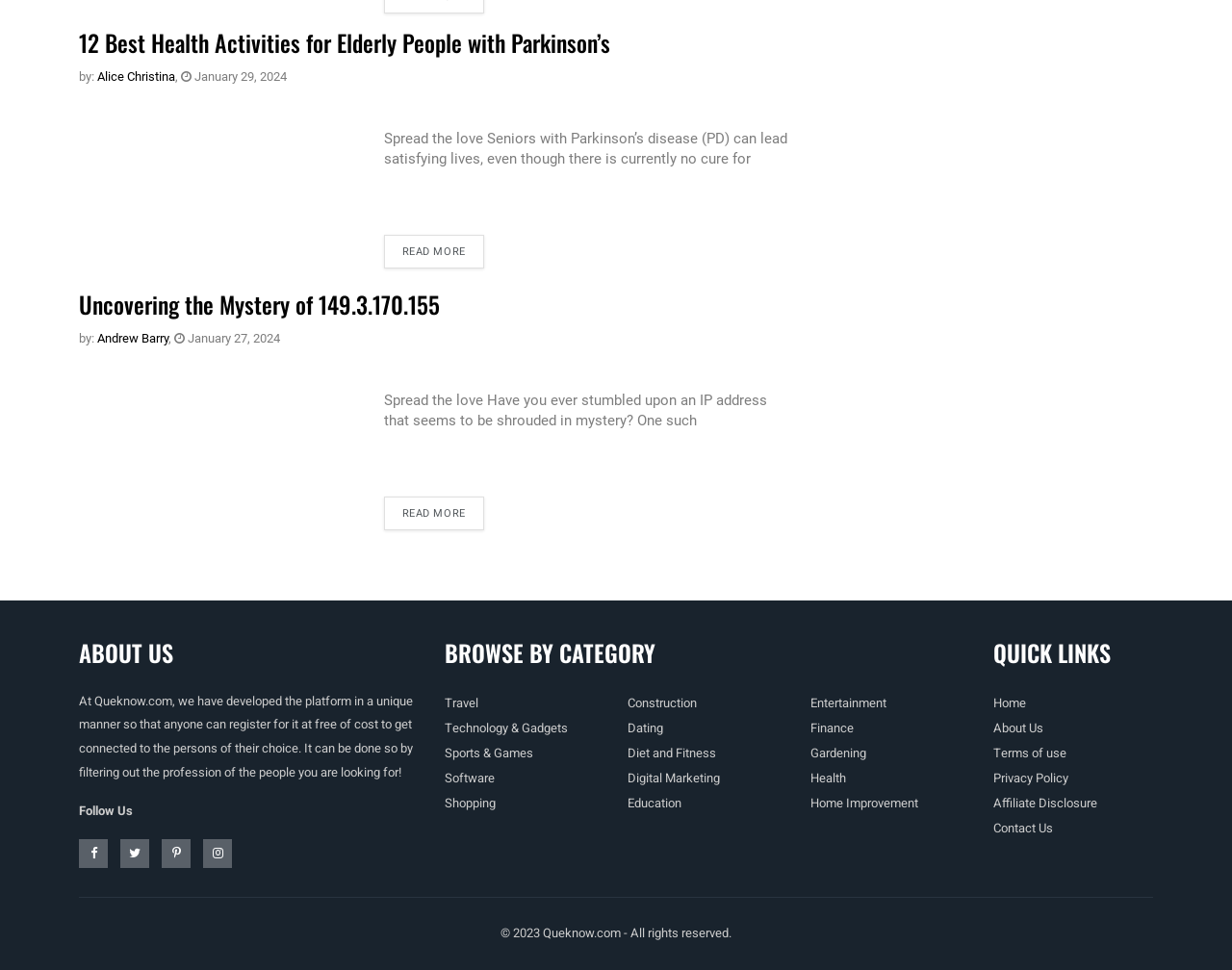Please identify the bounding box coordinates of the element I should click to complete this instruction: 'Follow on Facebook'. The coordinates should be given as four float numbers between 0 and 1, like this: [left, top, right, bottom].

[0.064, 0.868, 0.095, 0.888]